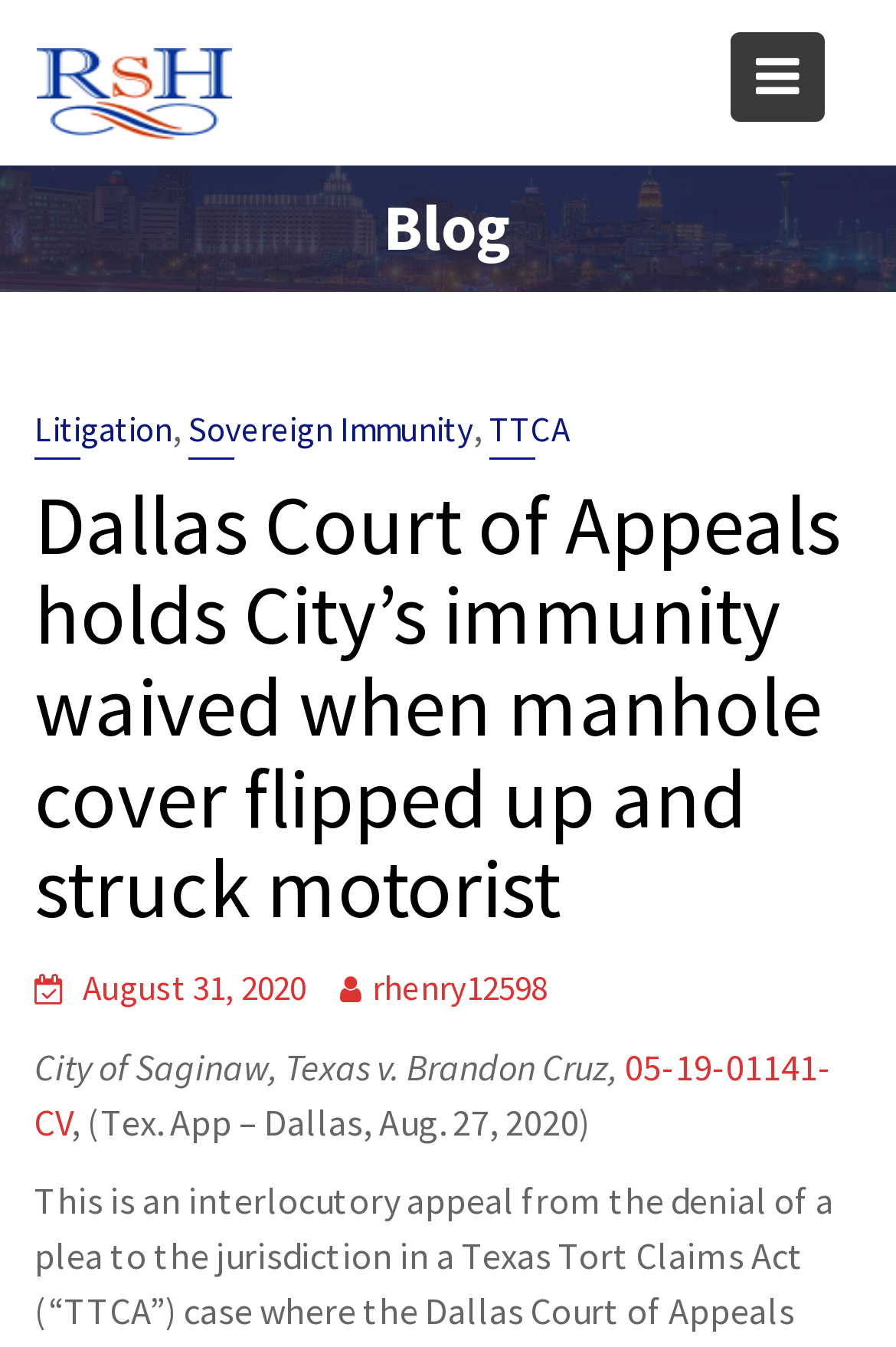Find the bounding box coordinates of the element to click in order to complete the given instruction: "Read the blog post about Dallas Court of Appeals."

[0.038, 0.356, 0.962, 0.694]